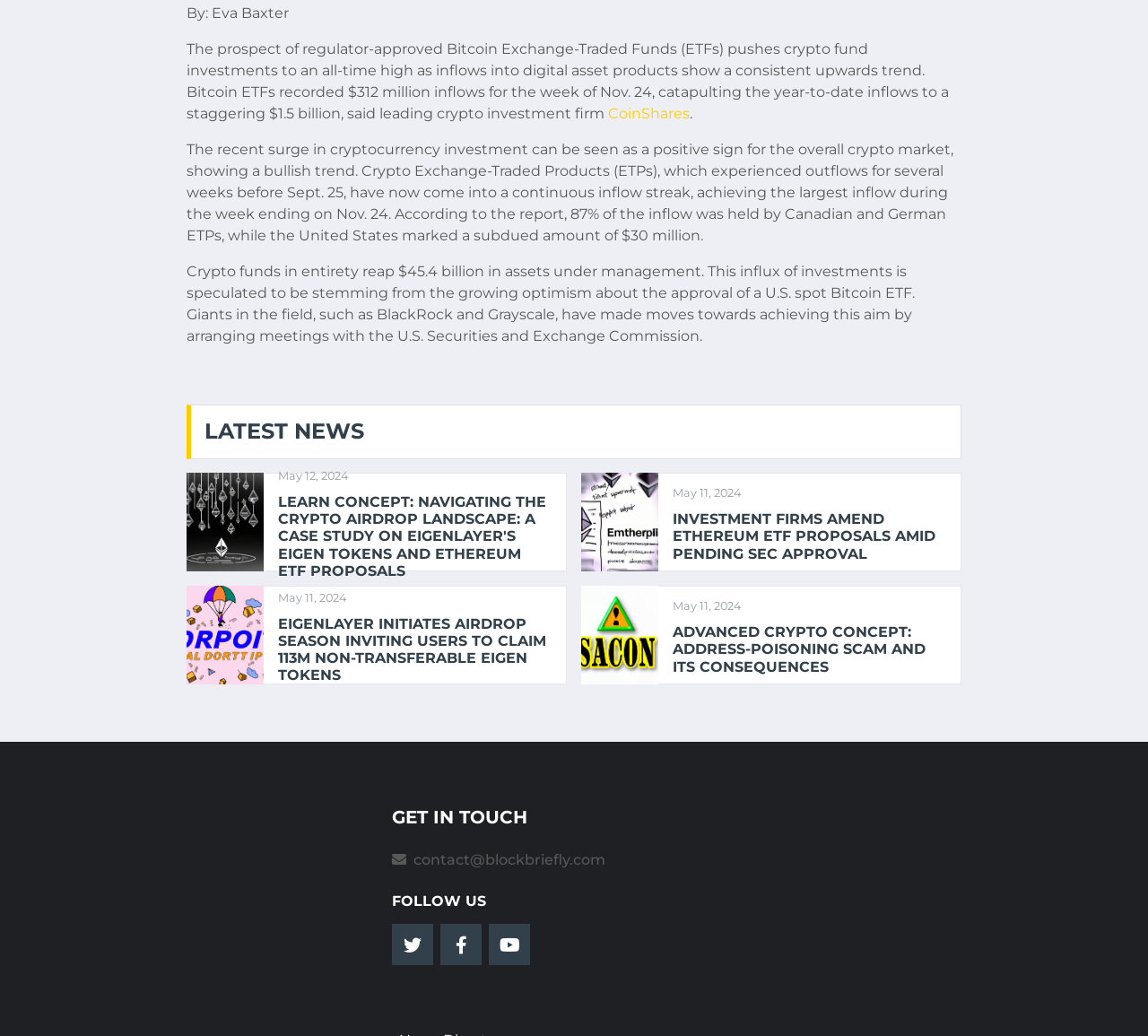How many non-transferable EIGEN tokens are being offered in the airdrop?
Based on the image, give a one-word or short phrase answer.

113M